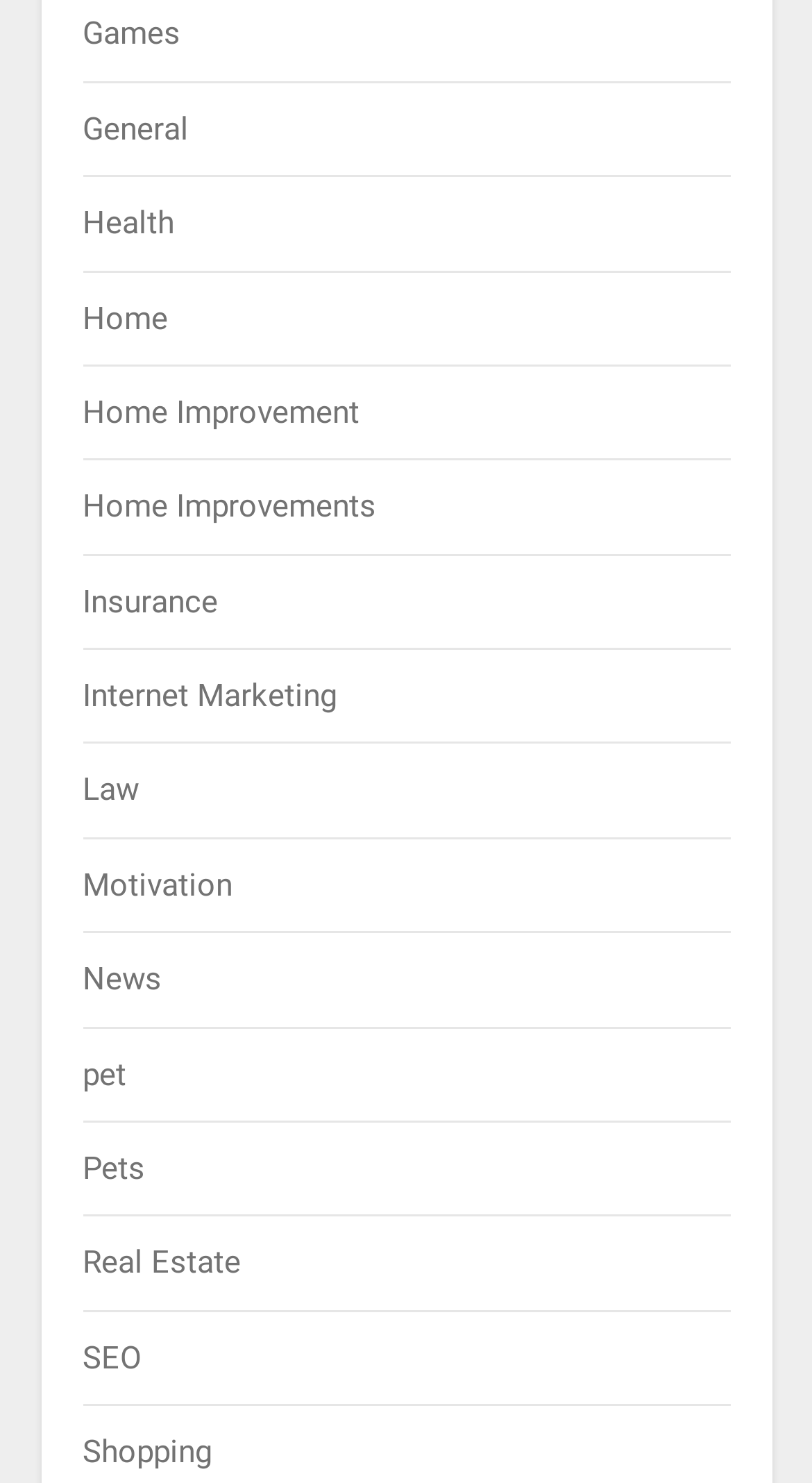Respond to the following question with a brief word or phrase:
What is the last category listed?

Shopping